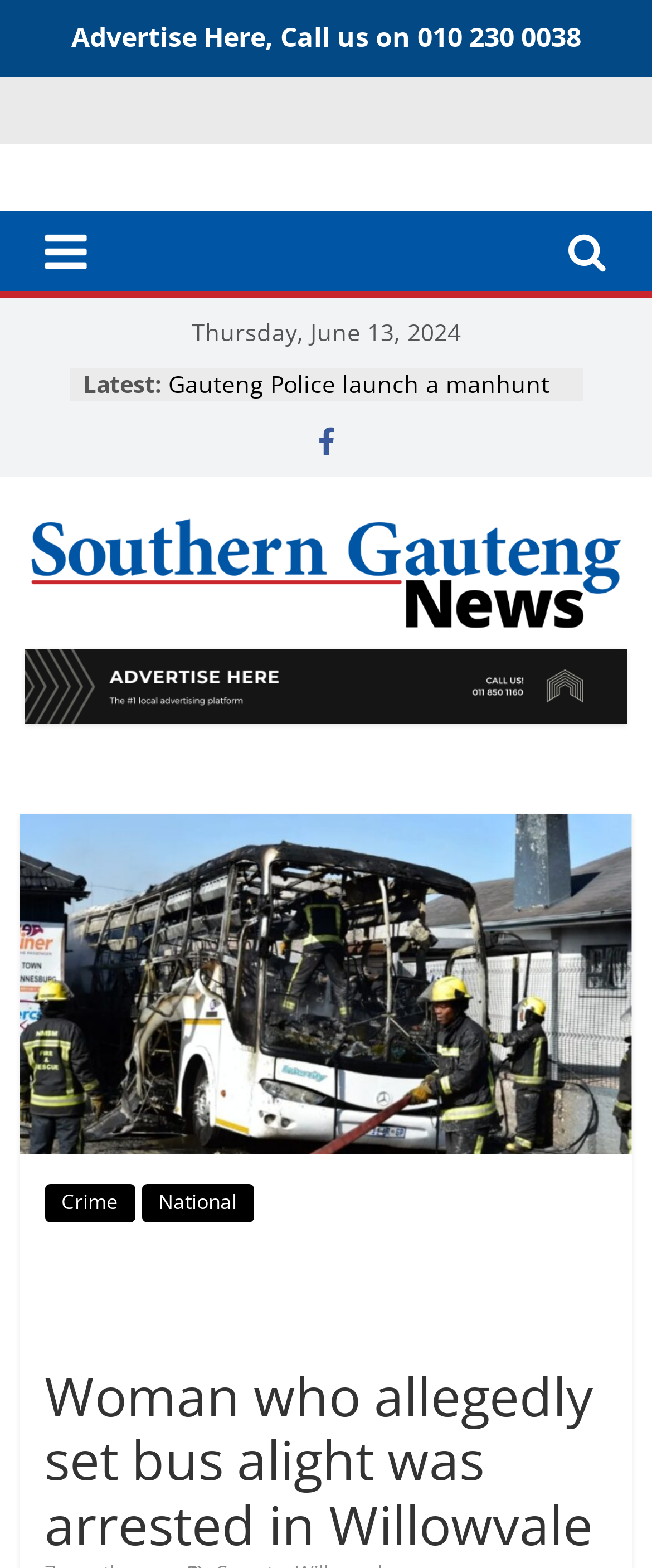Identify and provide the main heading of the webpage.

Woman who allegedly set bus alight was arrested in Willowvale